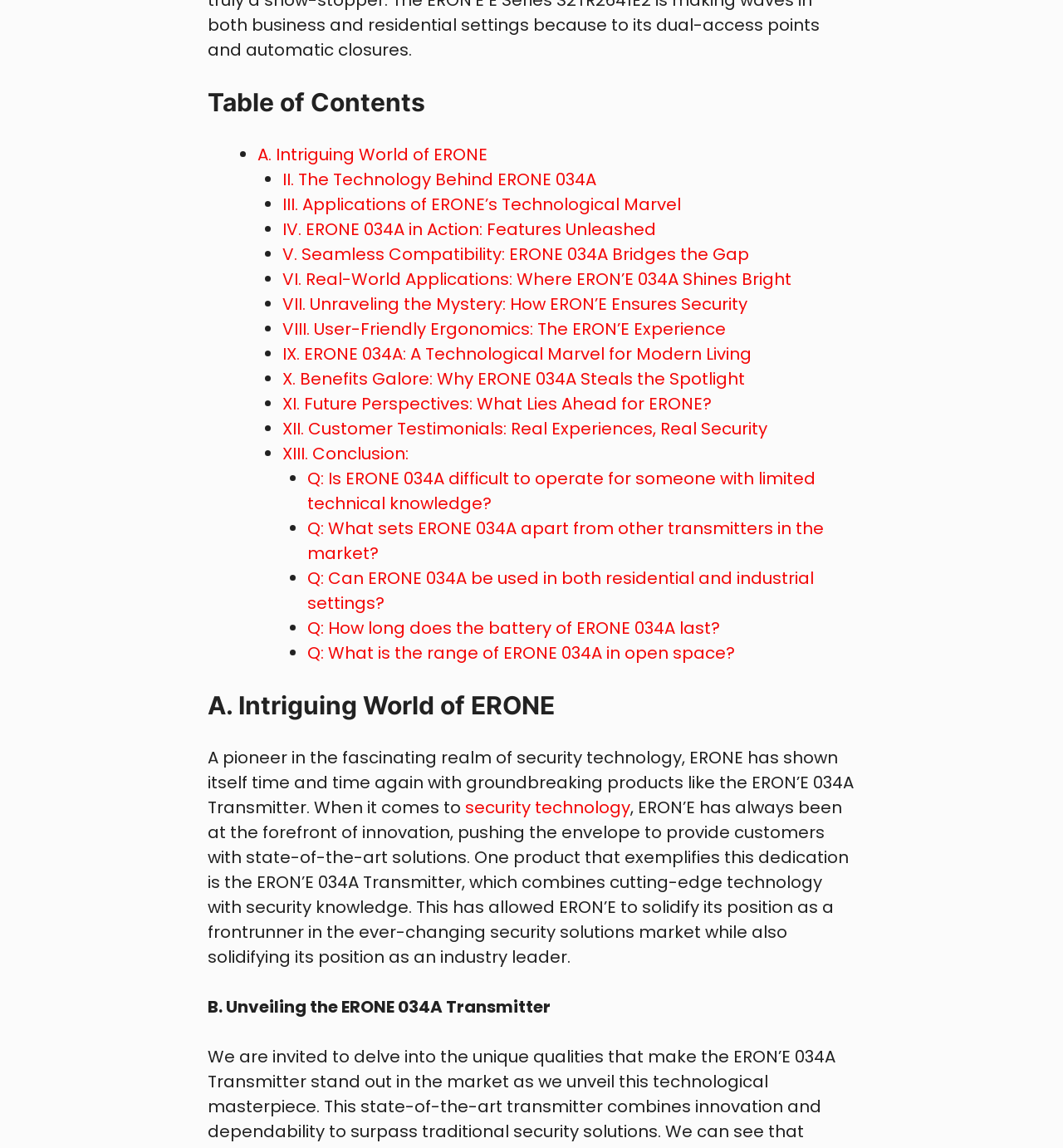Based on the image, provide a detailed and complete answer to the question: 
What is the topic of the first section?

I looked at the first link in the Table of Contents section, which is labeled 'A. Intriguing World of ERONE', and determined that it is the topic of the first section.